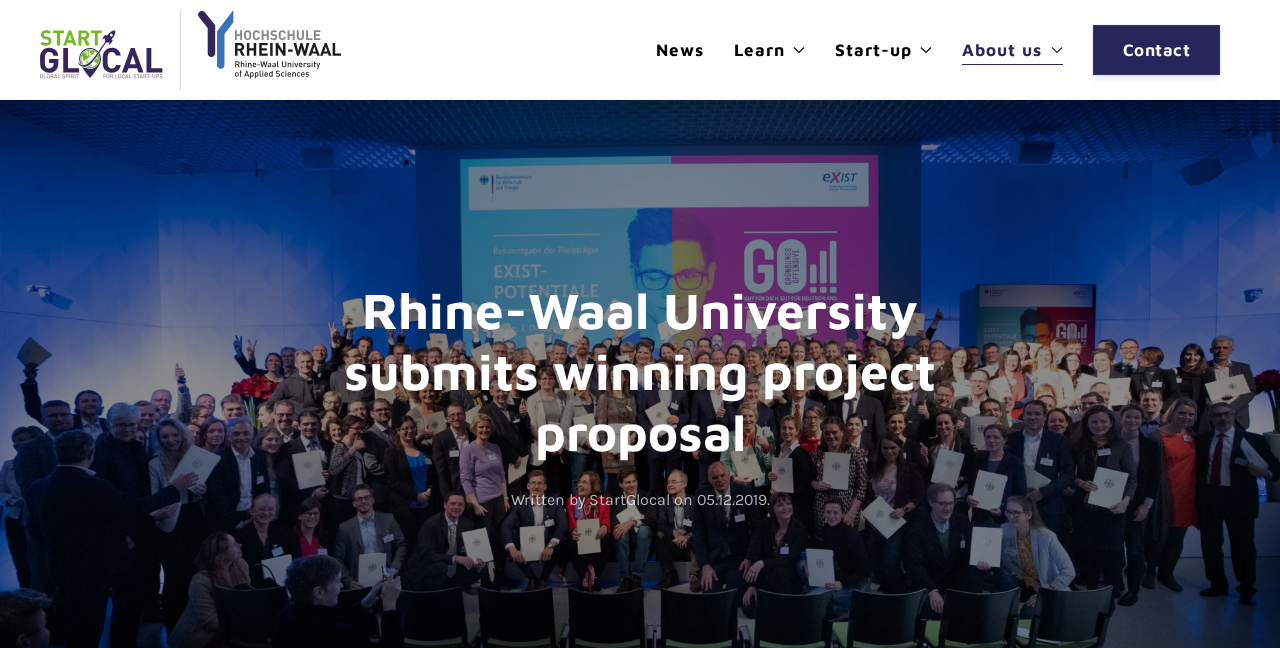Locate the UI element described as follows: "About us". Return the bounding box coordinates as four float numbers between 0 and 1 in the order [left, top, right, bottom].

[0.74, 0.0, 0.842, 0.154]